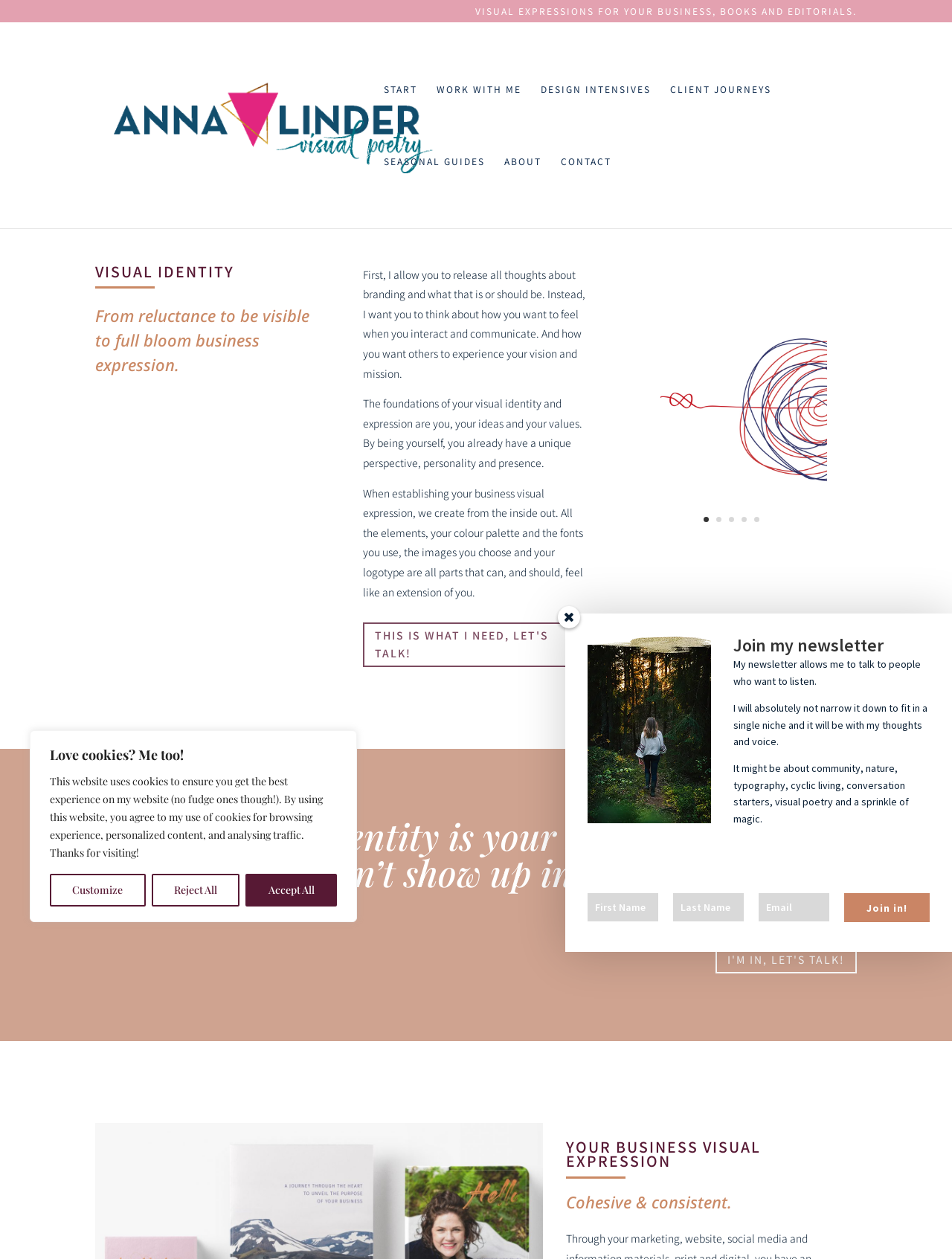Find the coordinates for the bounding box of the element with this description: "Home".

None